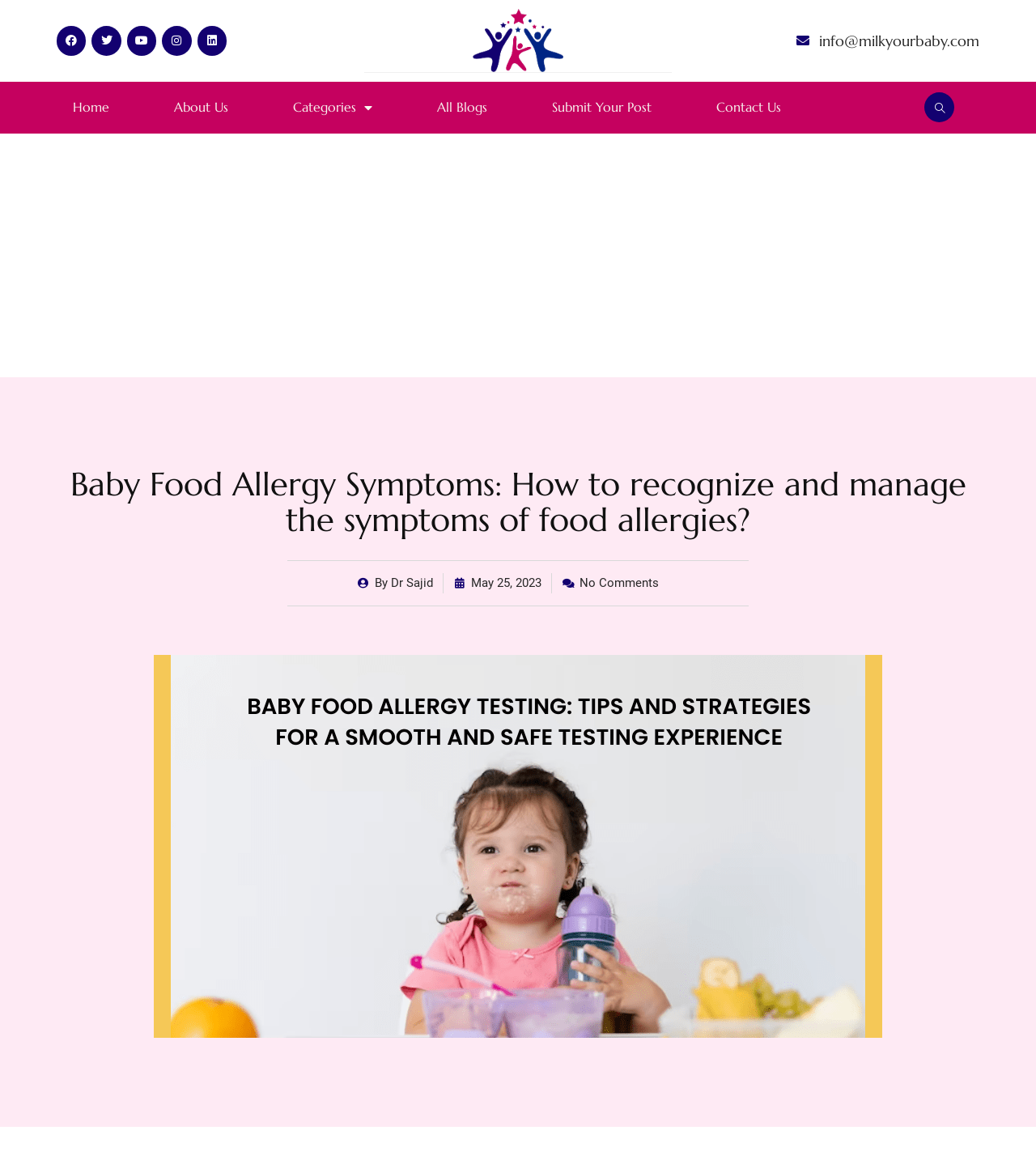Identify the bounding box of the UI component described as: "May 25, 2023".

[0.438, 0.495, 0.522, 0.513]